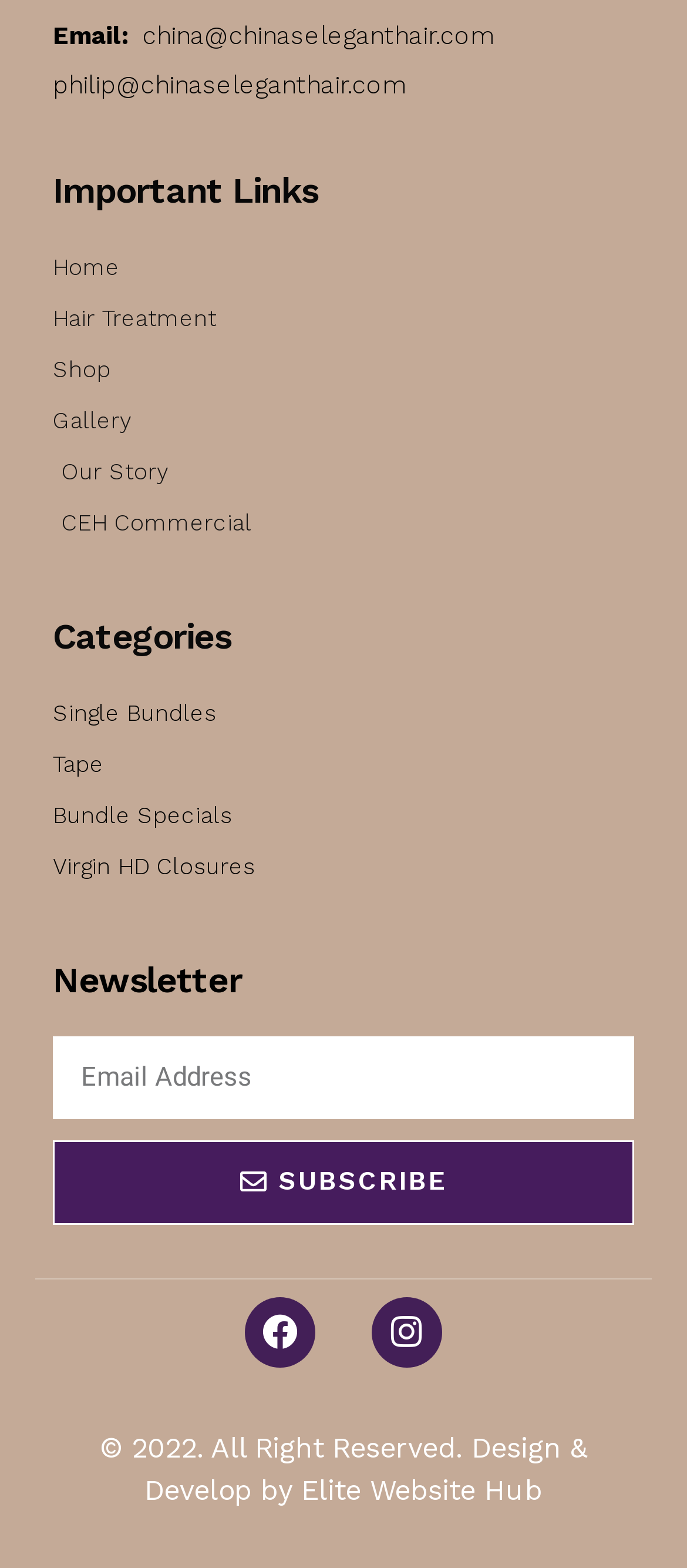Respond to the question below with a single word or phrase: What is the email address to contact?

china@chinaseleganthair.com philip@chinaseleganthair.com